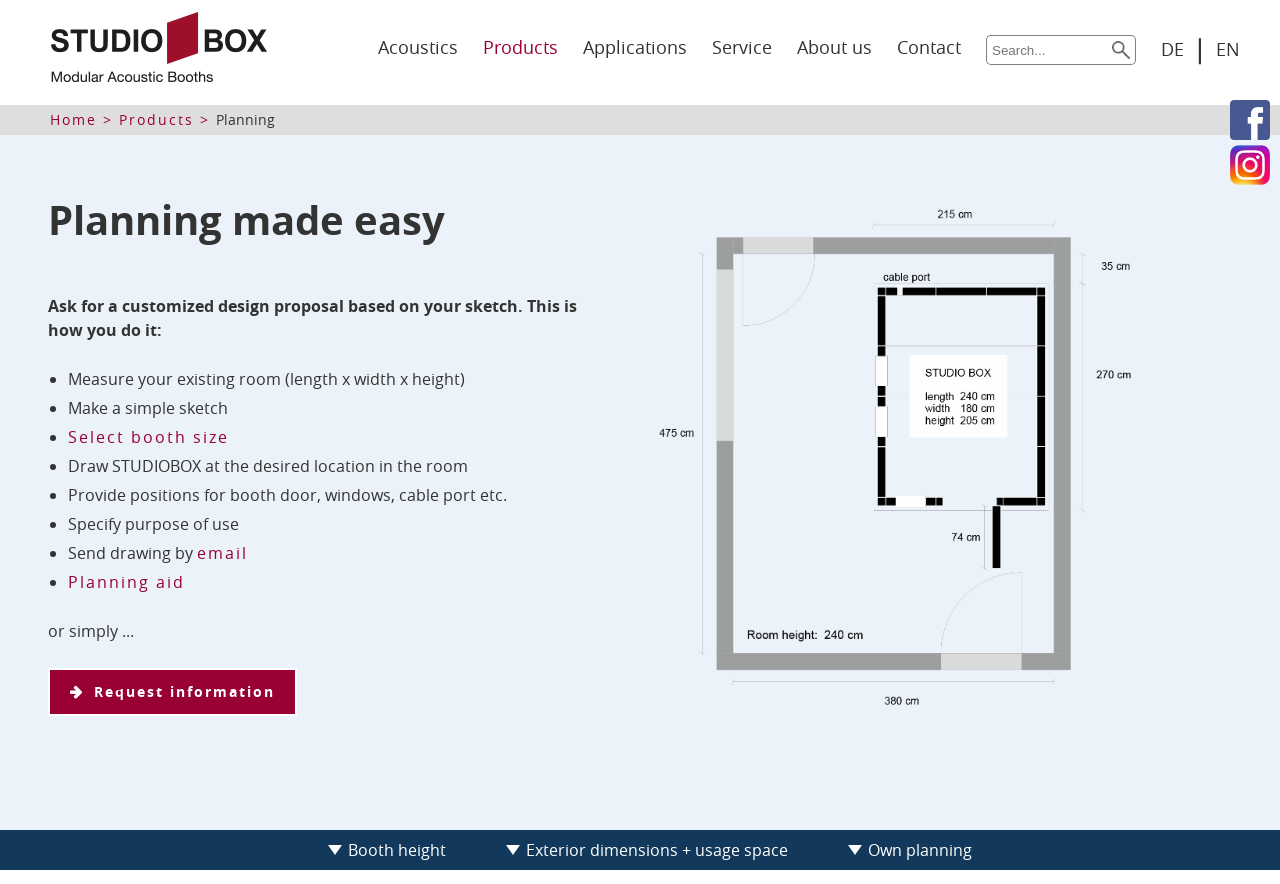What is the main topic of the webpage?
Please ensure your answer is as detailed and informative as possible.

The webpage appears to be focused on acoustic modules and planning, as evidenced by the presence of links related to acoustics, products, and applications, as well as a section titled 'Planning made easy' that provides guidance on planning a soundproof studio.